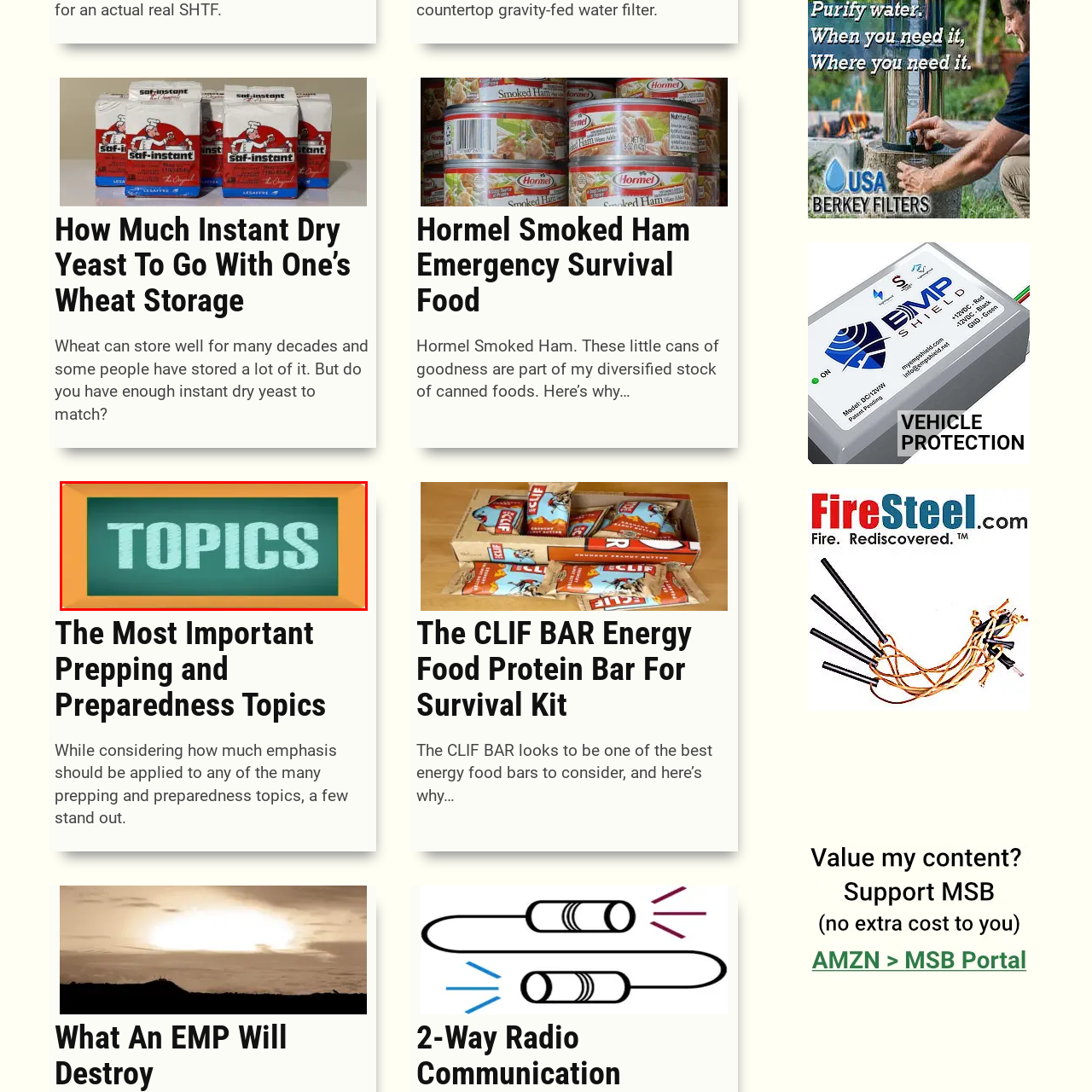Give a detailed account of the scene depicted within the red boundary.

The image features a green chalkboard with the word "TOPICS" prominently displayed in large, stylized letters. The lettering appears in a light teal color, providing a striking contrast against the dark green background of the chalkboard. The whole presentation is framed with an orange border, adding a vibrant touch to the educational theme of the image. This visual likely signifies a discussion or a series of important subjects related to preparedness, as suggested by its association with the article titled "The Most Important Prepping and Preparedness Topics." The image effectively encapsulates the notion of organized discussion or learning, indicating a focus on various significant prepping topics.